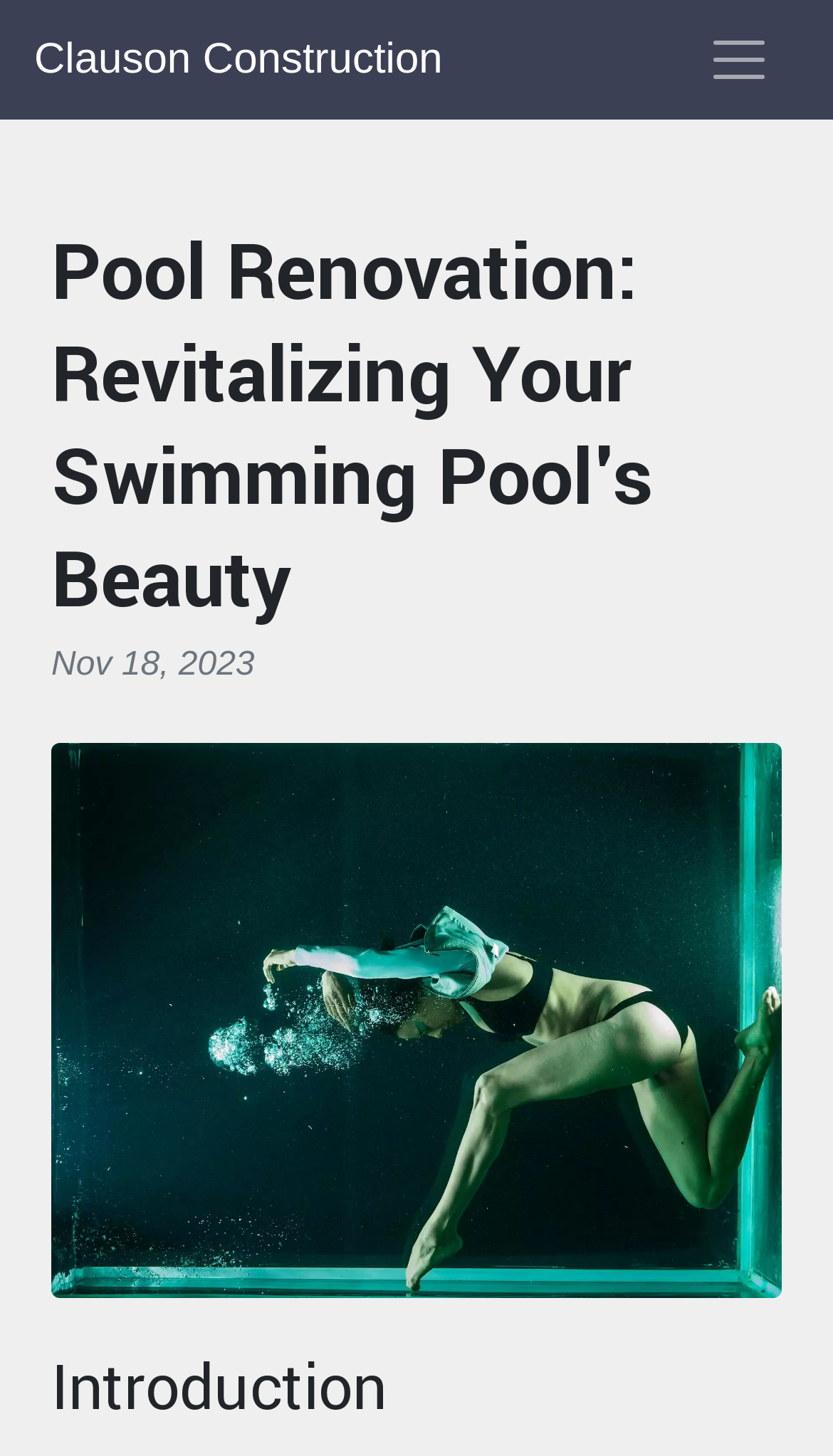Based on the image, provide a detailed and complete answer to the question: 
What is the topic of the webpage?

The webpage is about pool renovation, as indicated by the main heading 'Pool Renovation: Revitalizing Your Swimming Pool's Beauty' and the presence of an image related to swimming pools.